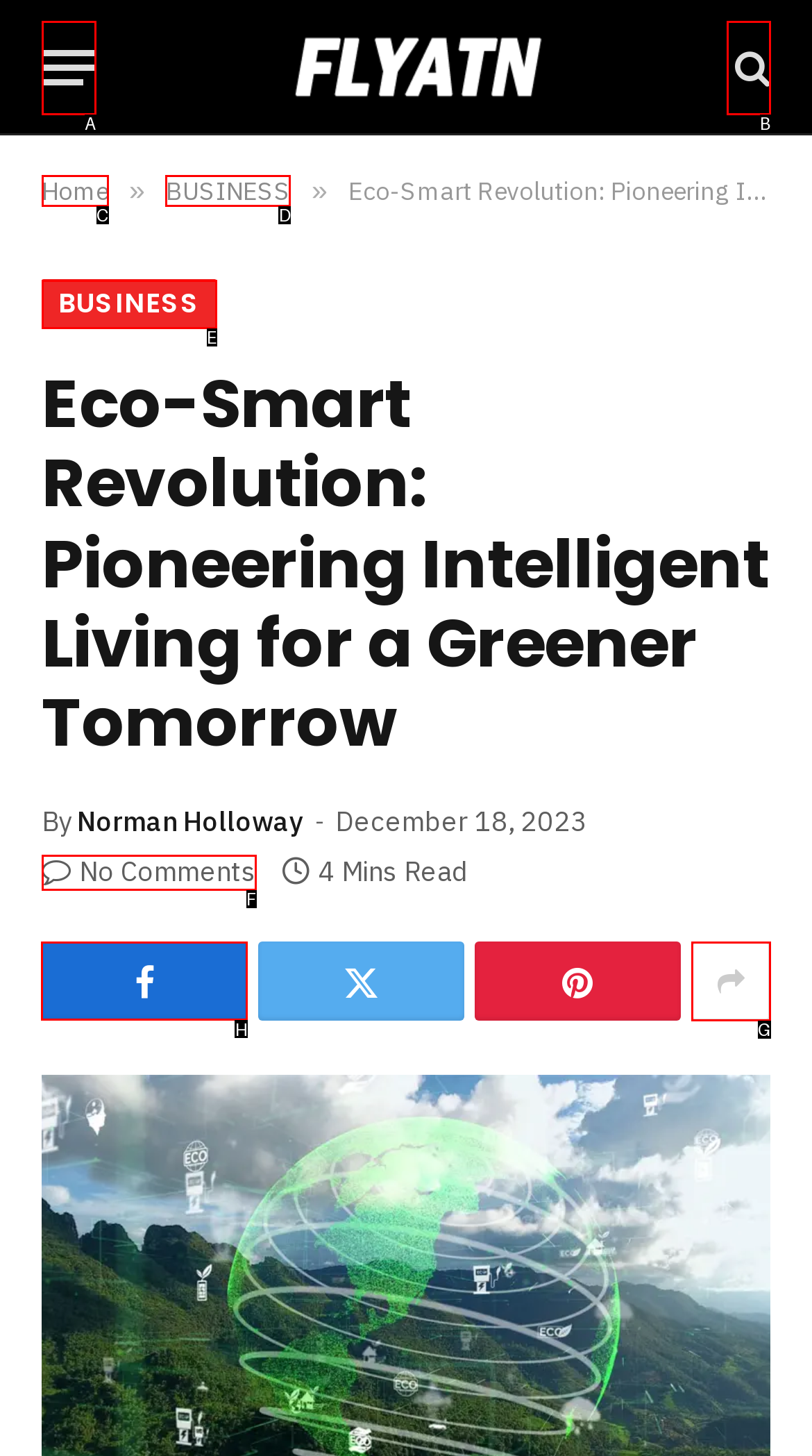Choose the letter of the option you need to click to Share the article on social media. Answer with the letter only.

H